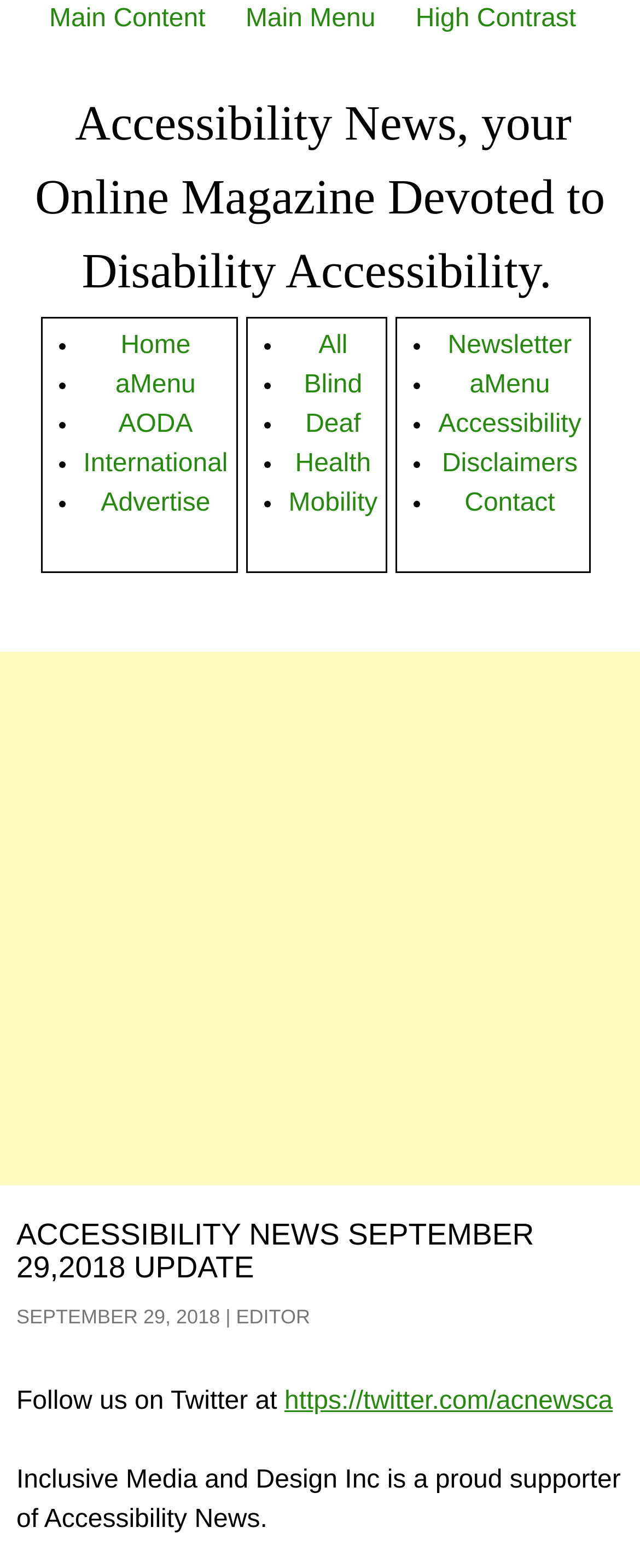From the image, can you give a detailed response to the question below:
What is the name of the online magazine?

I determined the answer by looking at the root element's text, which is 'Accessibility News September 29,2018 Update – Accessibility News, your Online Magazine Devoted to Disability Accessibility.' The name of the online magazine is 'Accessibility News'.